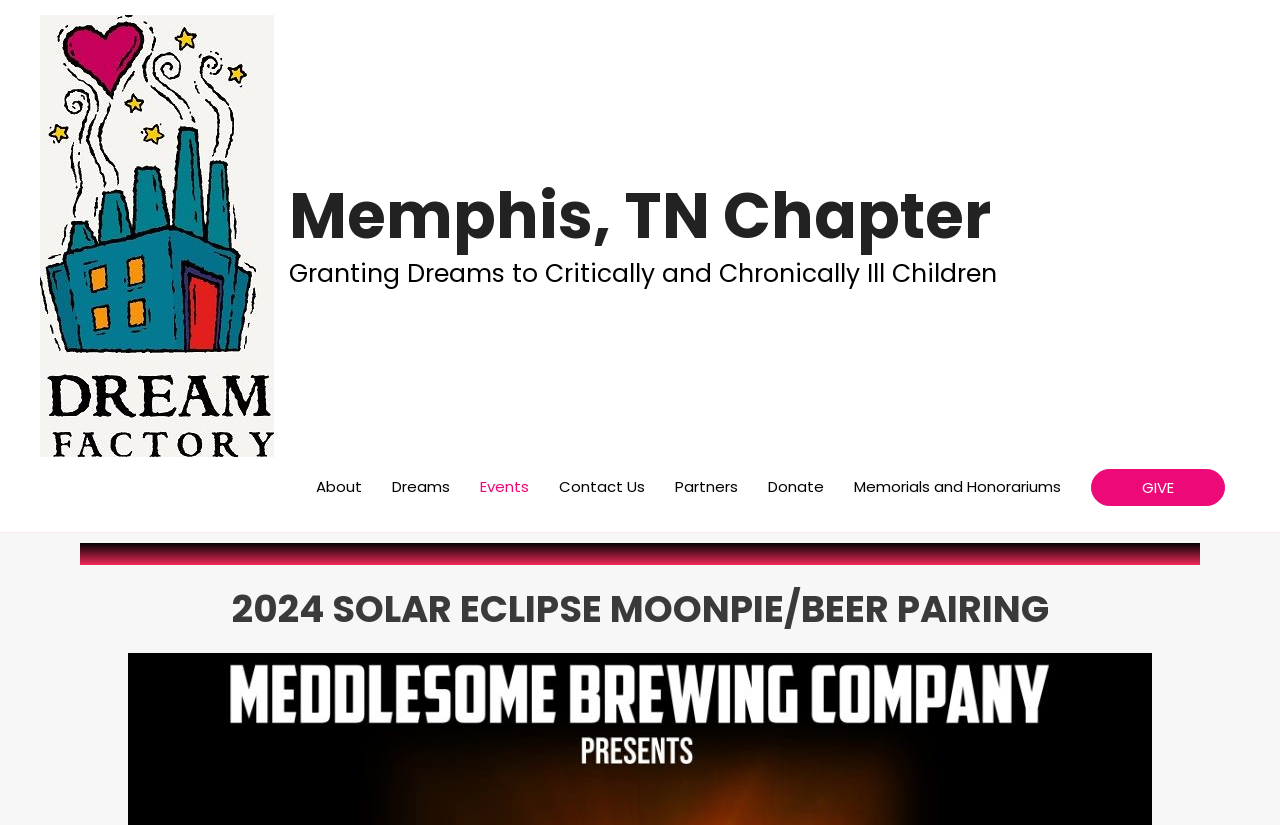Explain the webpage's layout and main content in detail.

The webpage is about the Memphis, TN Chapter of an organization that grants dreams to critically and chronically ill children. At the top left, there is a link and an image, both labeled "Memphis, TN Chapter". Below this, there is a link with the same label, followed by a static text that describes the organization's mission.

On the right side of the page, there is a navigation menu labeled "Site Navigation" that contains eight links: "About", "Dreams", "Events", "Contact Us", "Partners", "Donate", "Memorials and Honorariums", and "GIVE". The "GIVE" link is followed by a heading that announces a 2024 Solar Eclipse Moonpie/Beer Pairing event.

The layout of the page is organized, with clear headings and concise text. The navigation menu is located on the right side, making it easy to access different sections of the website. The event announcement is prominently displayed, drawing attention to the upcoming event.